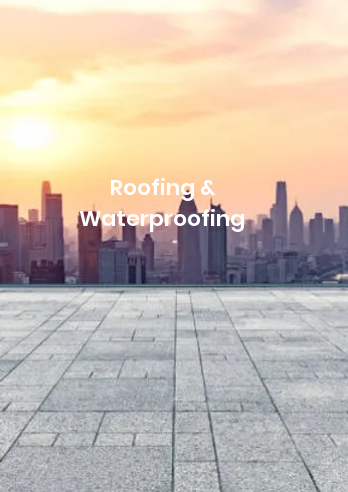Please provide a brief answer to the question using only one word or phrase: 
What is the surface in the foreground of the image?

paved surface